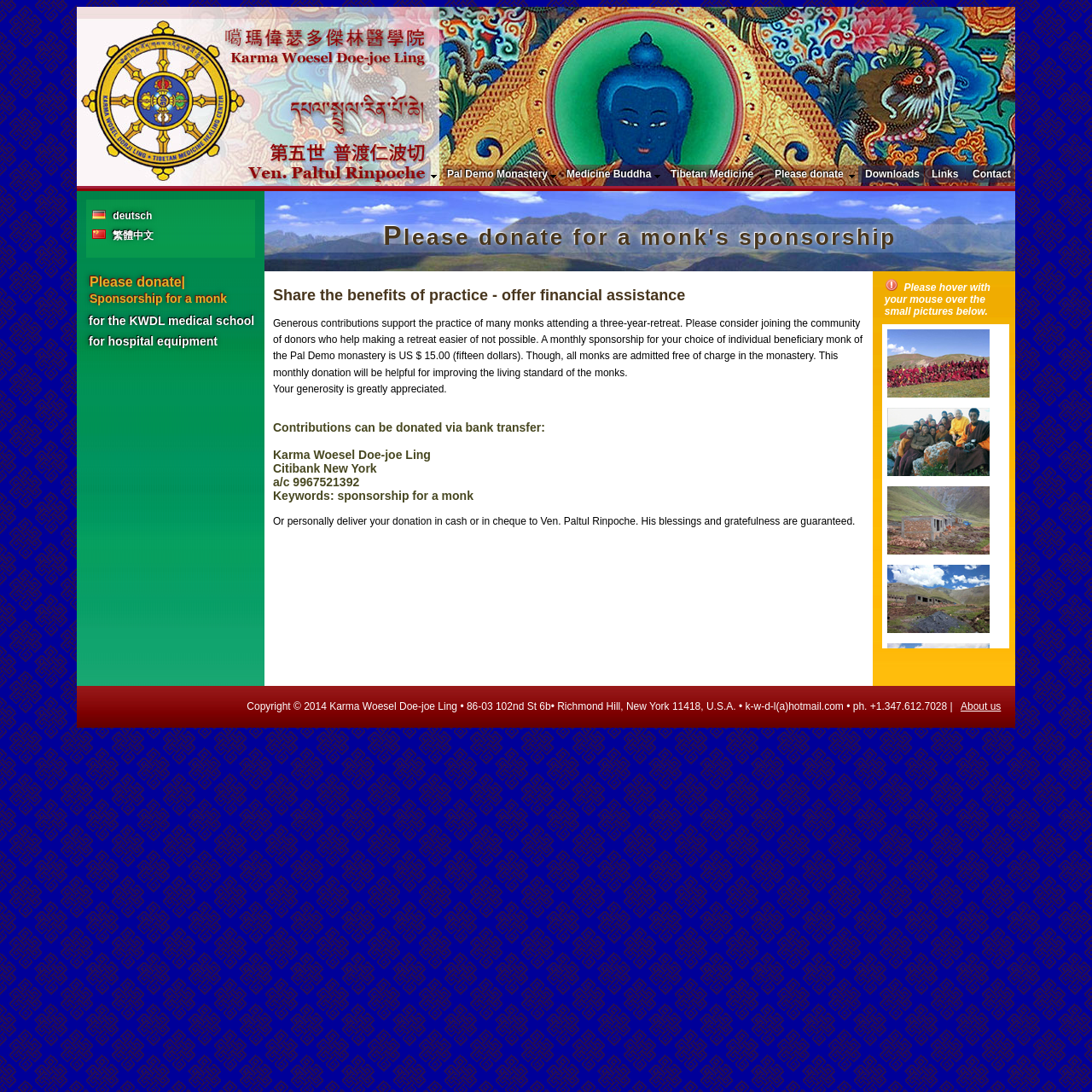Please identify the bounding box coordinates of the clickable area that will fulfill the following instruction: "Click the KWDL Logo". The coordinates should be in the format of four float numbers between 0 and 1, i.e., [left, top, right, bottom].

[0.073, 0.009, 0.221, 0.165]